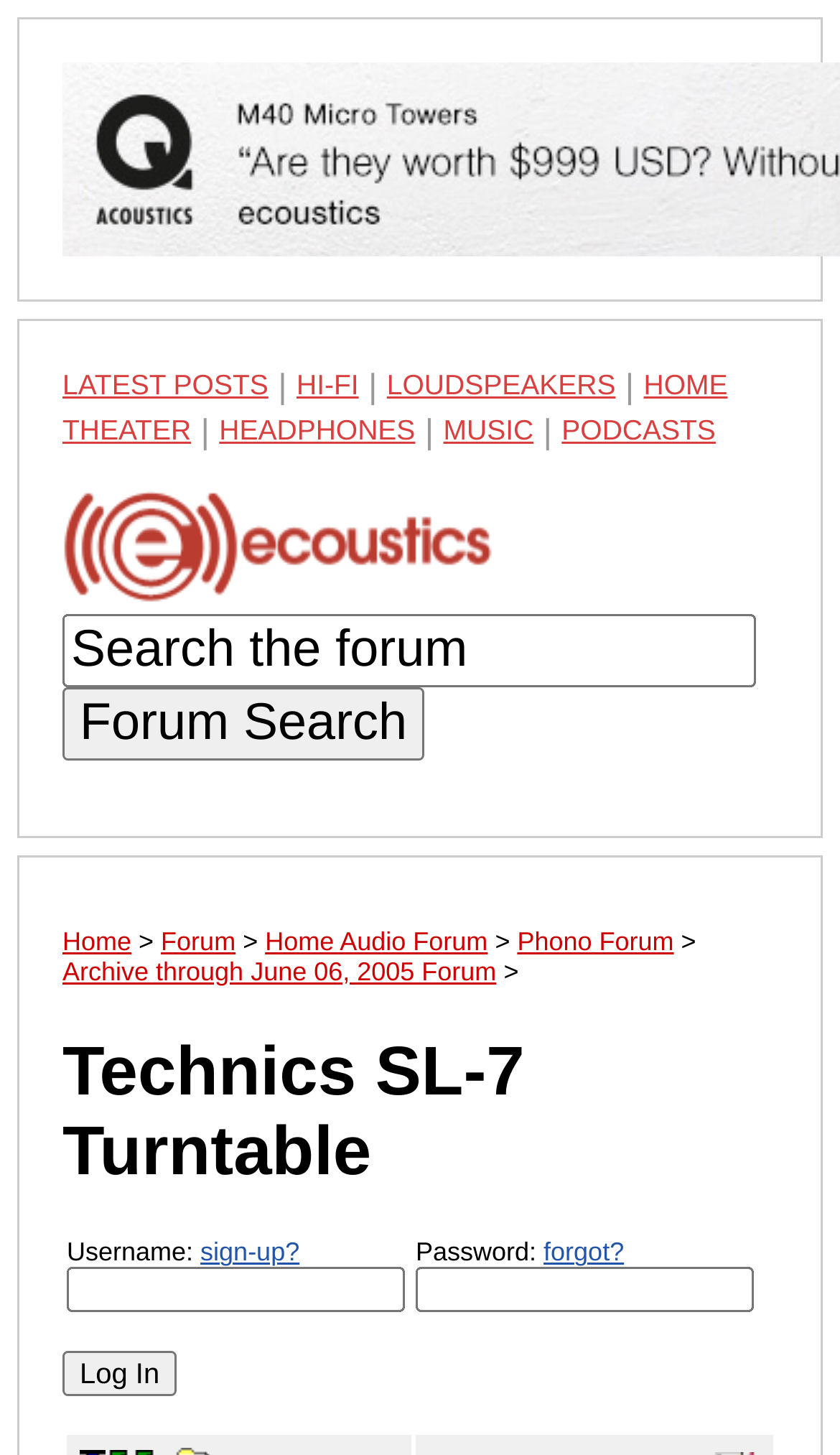Please determine the bounding box coordinates of the element to click in order to execute the following instruction: "Go to Home Audio Forum". The coordinates should be four float numbers between 0 and 1, specified as [left, top, right, bottom].

[0.316, 0.636, 0.581, 0.657]